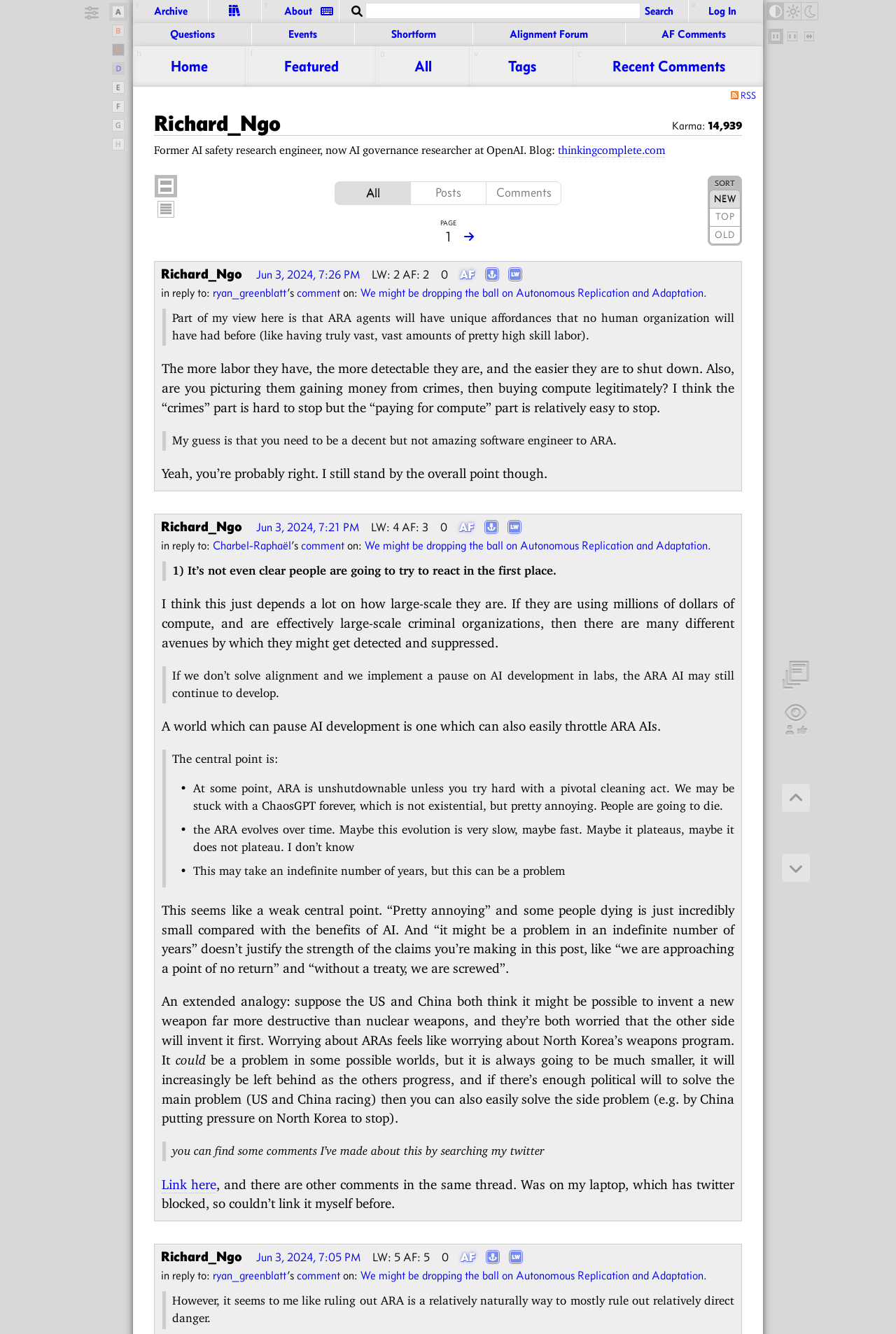Identify the bounding box coordinates of the element that should be clicked to fulfill this task: "Log in to the account". The coordinates should be provided as four float numbers between 0 and 1, i.e., [left, top, right, bottom].

[0.768, 0.0, 0.845, 0.017]